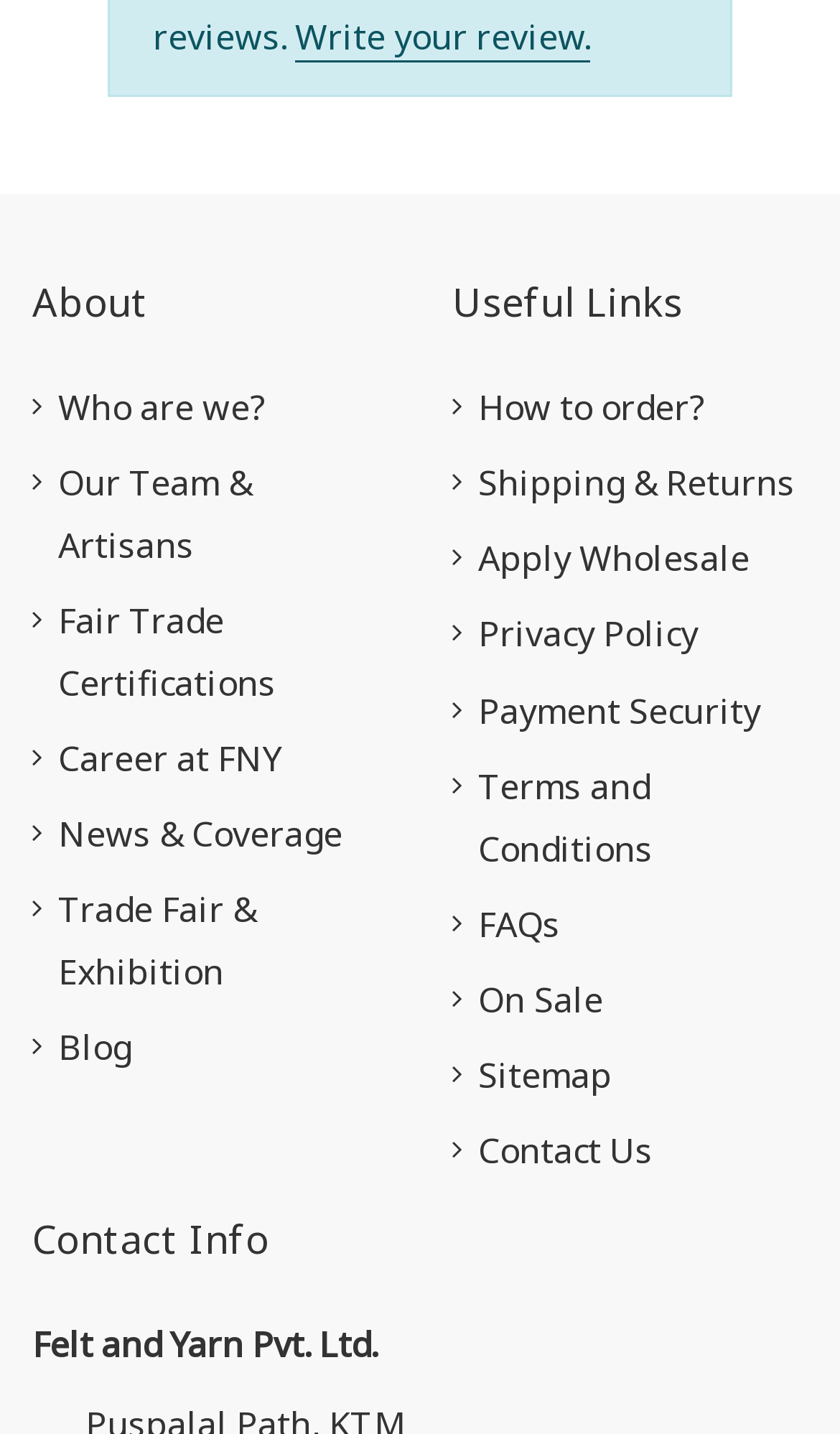Please locate the bounding box coordinates for the element that should be clicked to achieve the following instruction: "Learn about Fair Trade Certifications". Ensure the coordinates are given as four float numbers between 0 and 1, i.e., [left, top, right, bottom].

[0.038, 0.429, 0.462, 0.516]